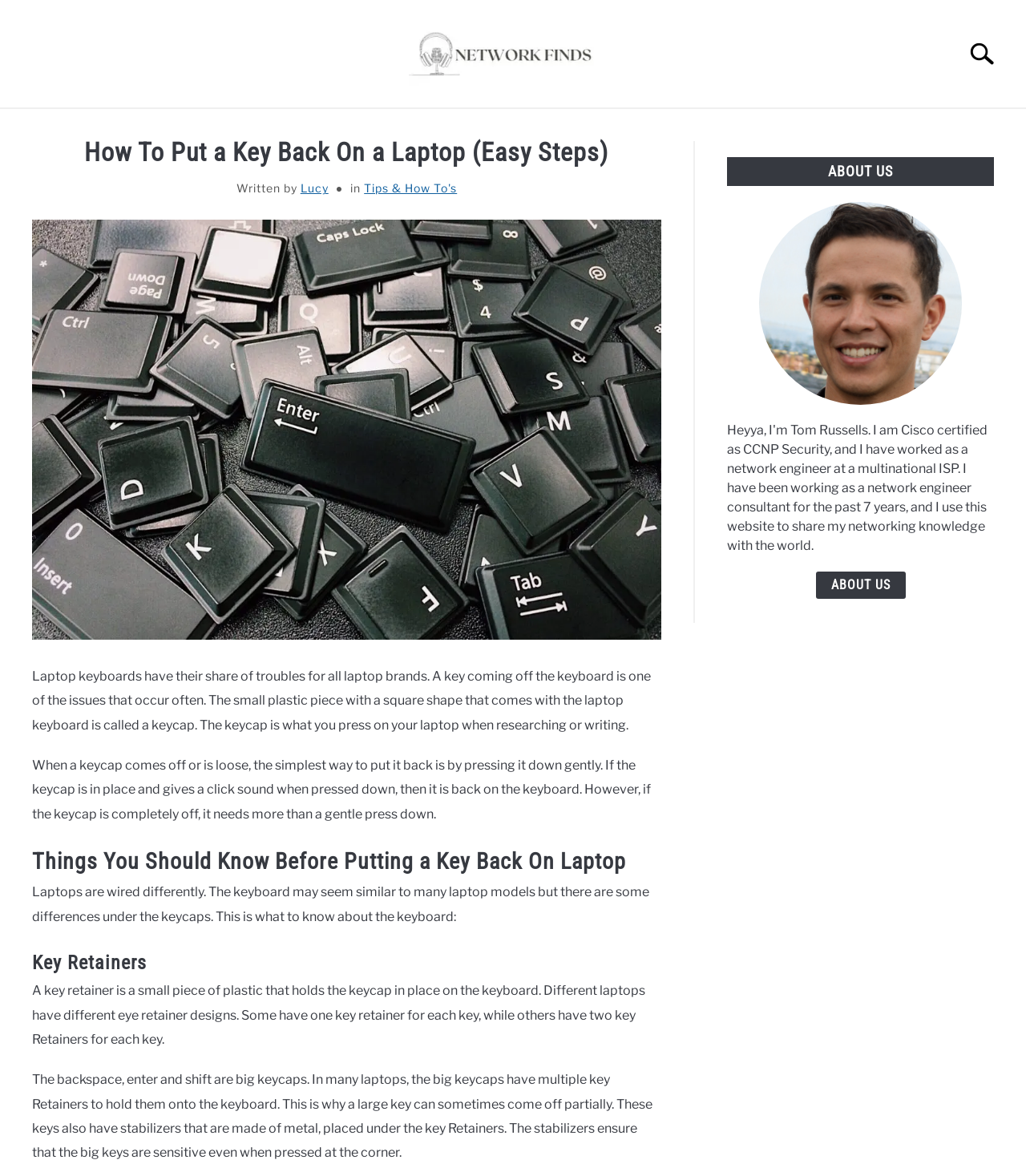Specify the bounding box coordinates of the region I need to click to perform the following instruction: "View the 'BAE Systems to produce Archerfish mine neutralisers for the U.S. Navy' article". The coordinates must be four float numbers in the range of 0 to 1, i.e., [left, top, right, bottom].

None